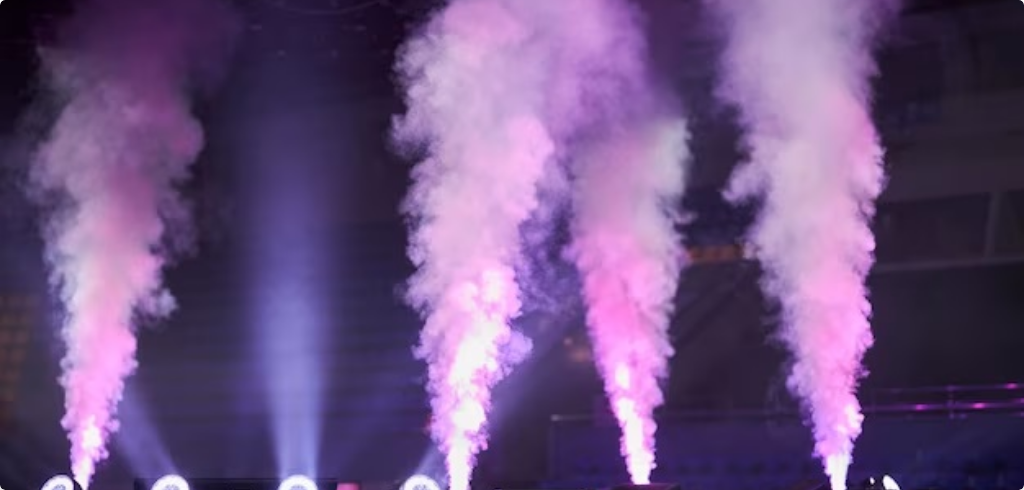What is the lighting condition in the background?
Answer the question based on the image using a single word or a brief phrase.

dim